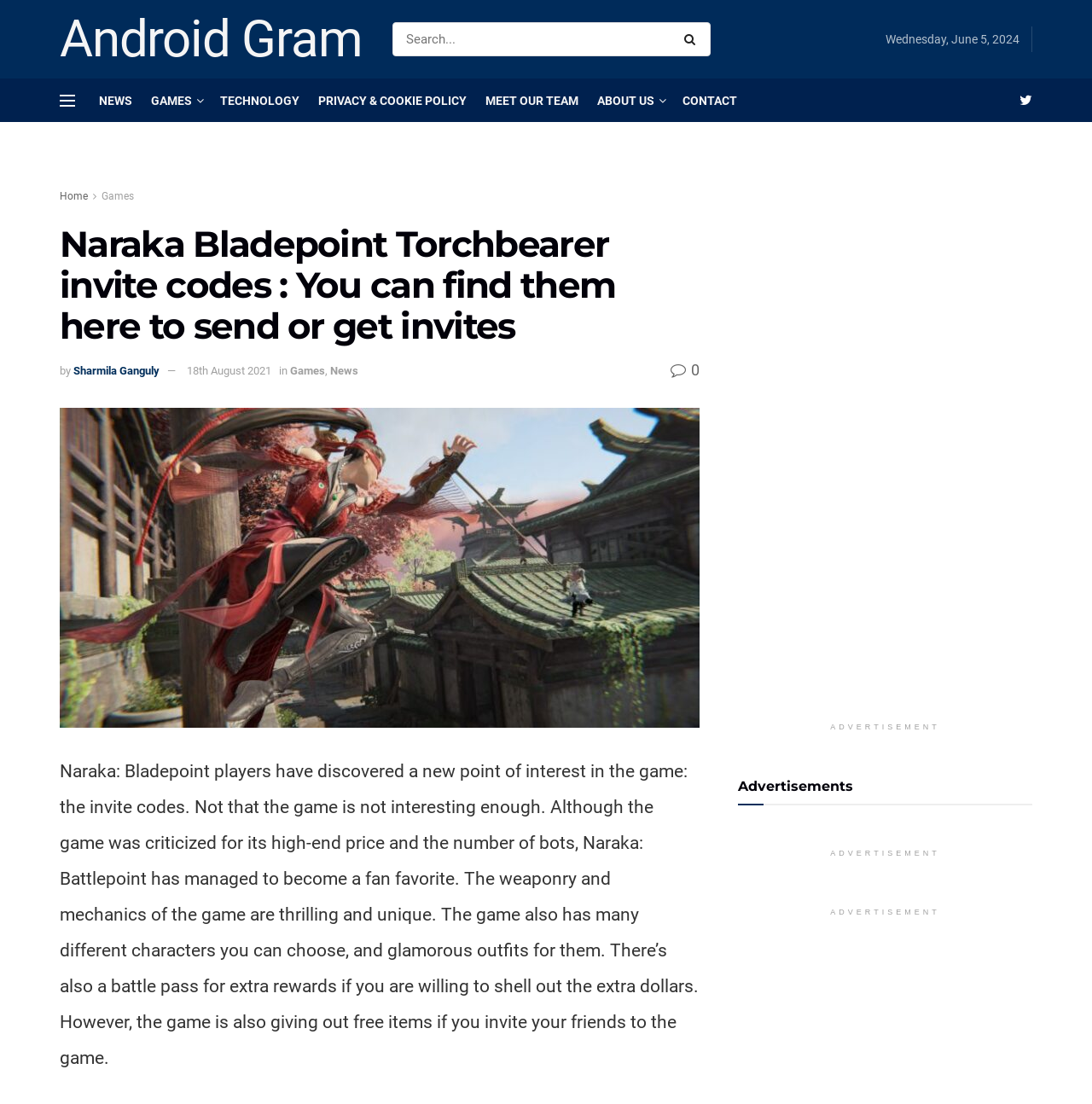Please identify the bounding box coordinates of the element that needs to be clicked to perform the following instruction: "Search".

None